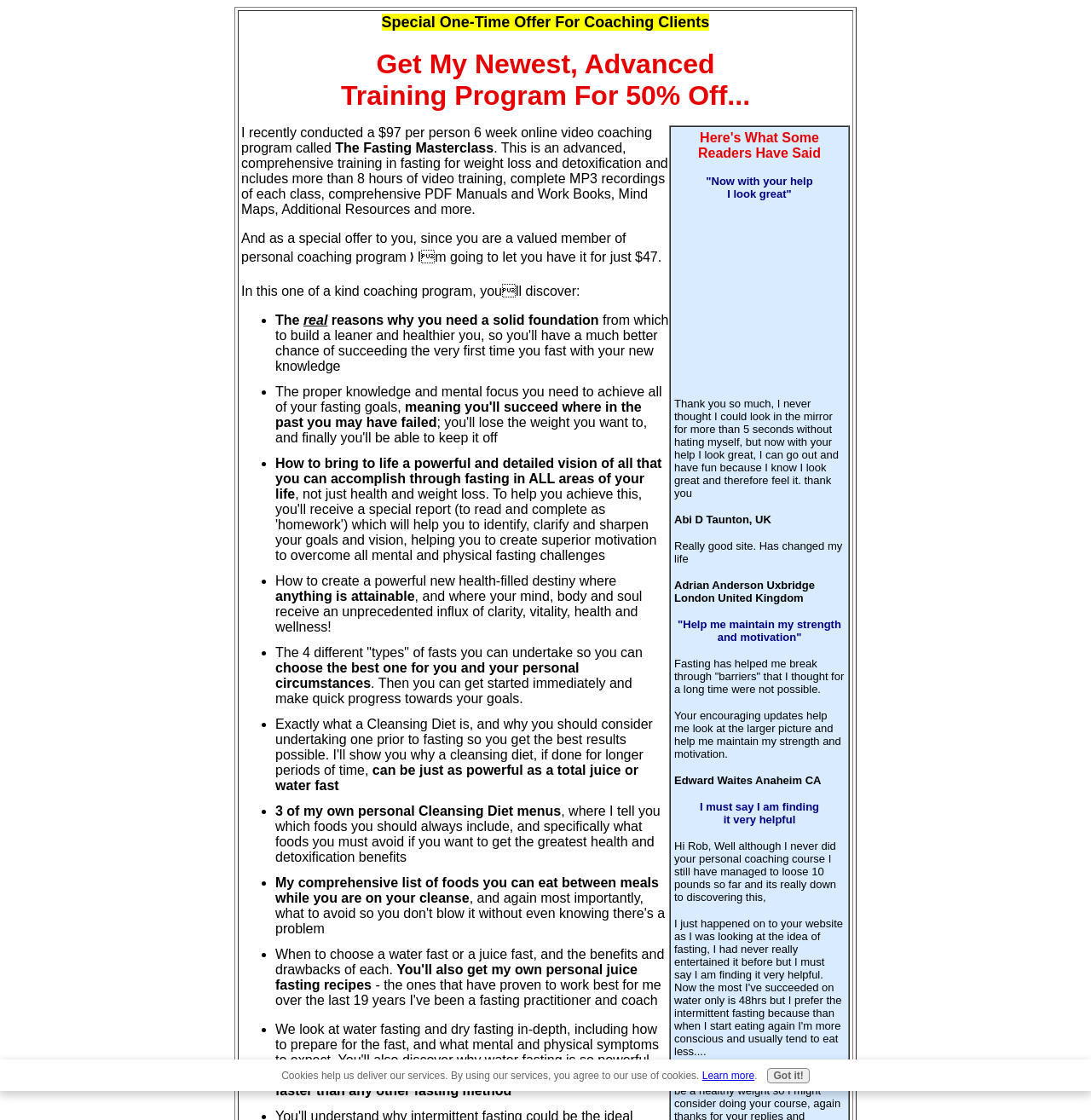Identify the bounding box of the HTML element described here: "aria-label="Advertisement" name="aswift_0" title="Advertisement"". Provide the coordinates as four float numbers between 0 and 1: [left, top, right, bottom].

[0.618, 0.191, 0.774, 0.343]